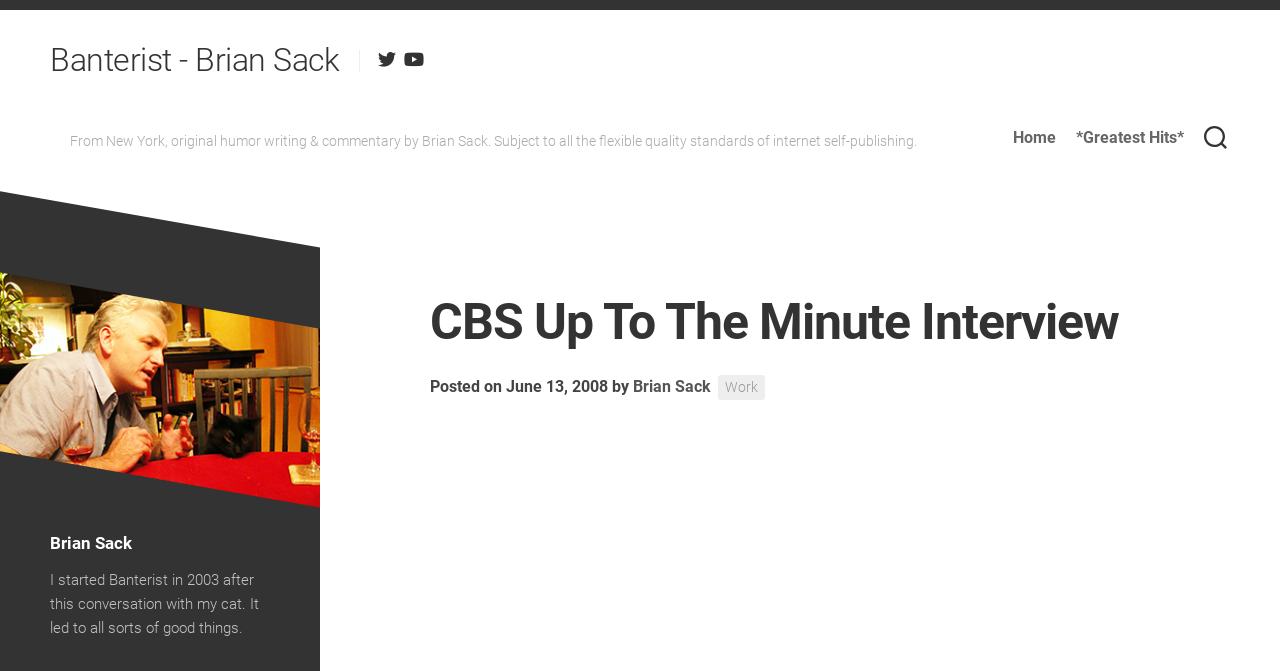Provide a one-word or brief phrase answer to the question:
What is the name of the author?

Brian Sack